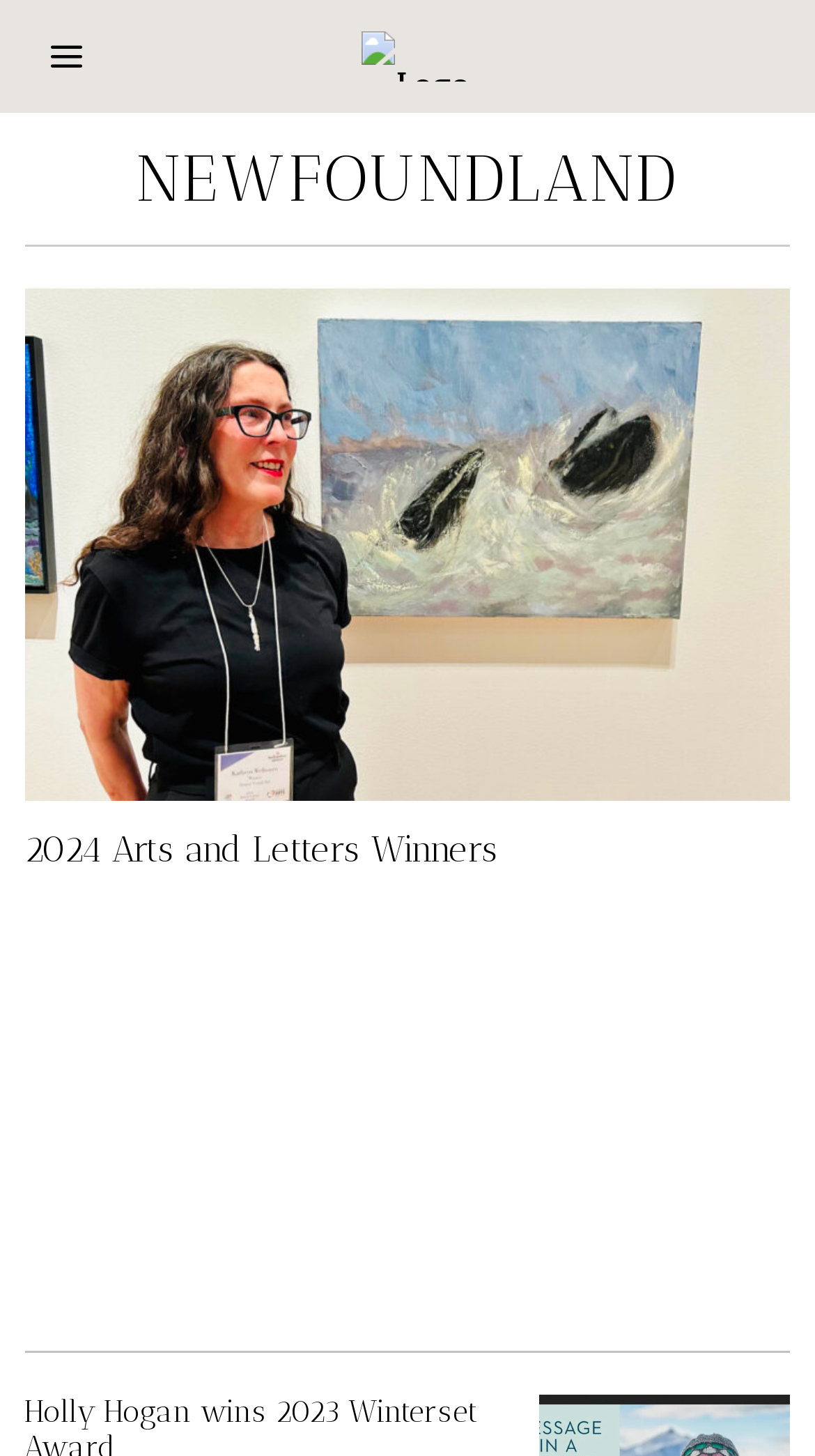What is the logo of the website?
Please answer the question with a single word or phrase, referencing the image.

Logo